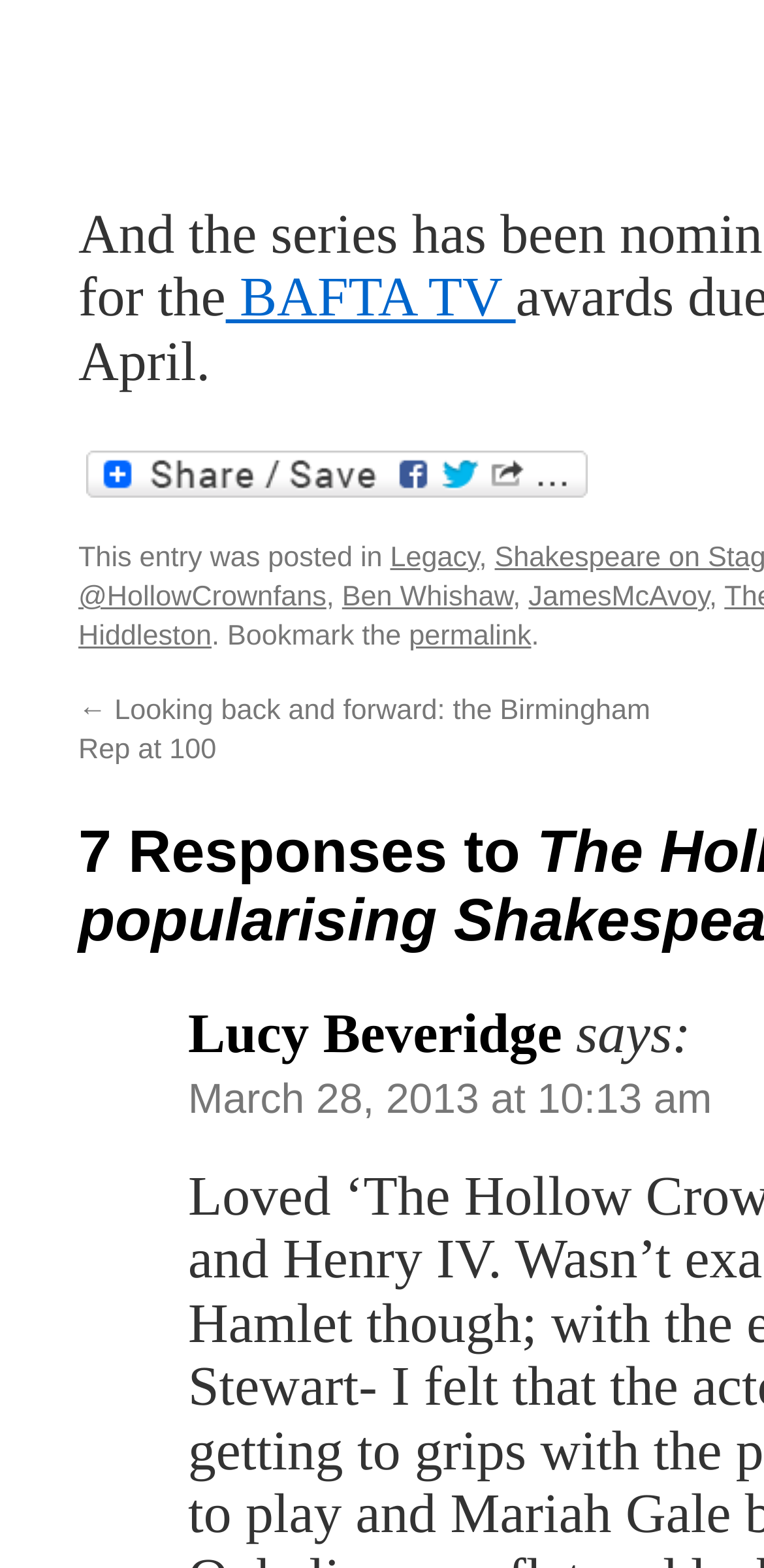Kindly determine the bounding box coordinates for the clickable area to achieve the given instruction: "Click on BAFTA TV".

[0.295, 0.172, 0.675, 0.21]